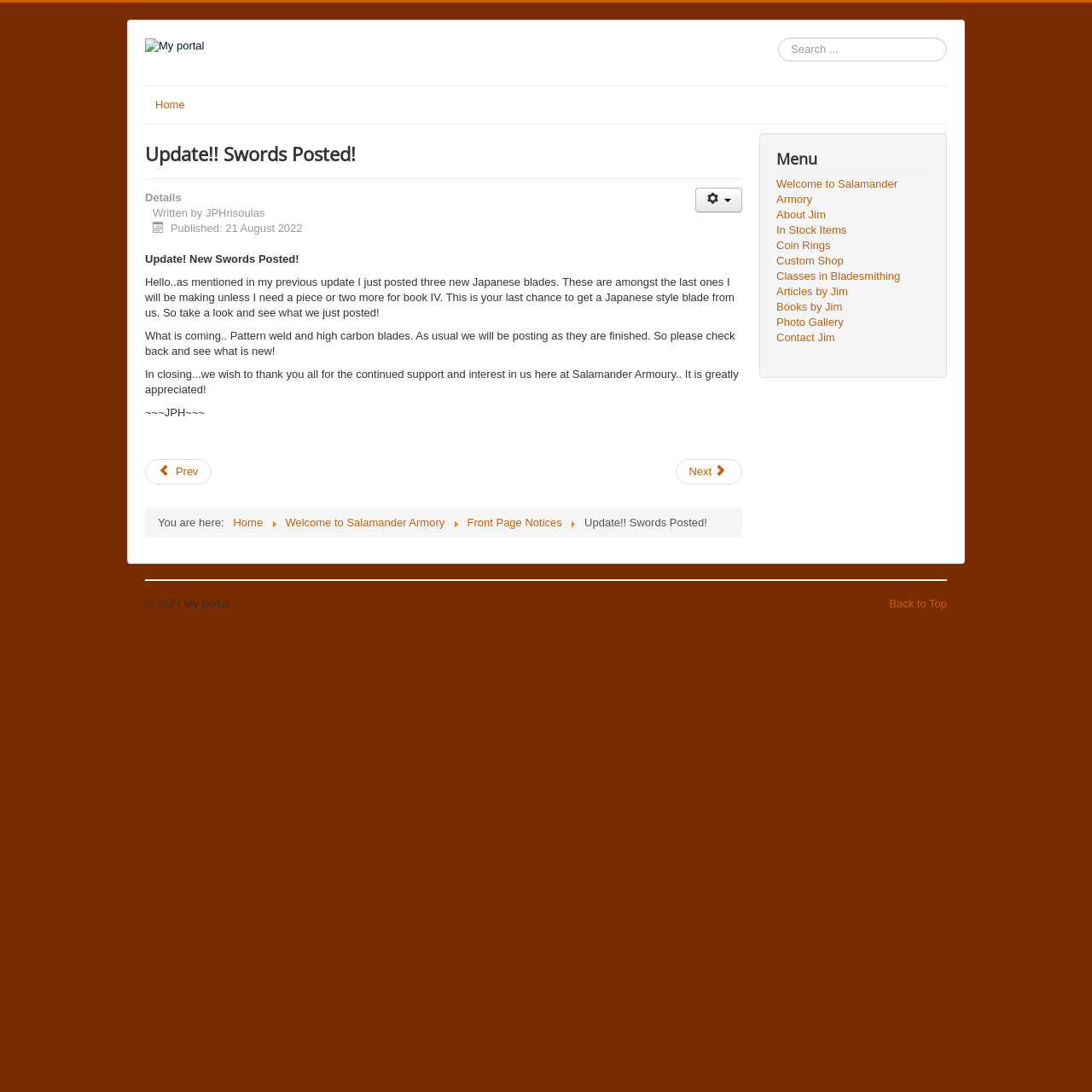Specify the bounding box coordinates of the area that needs to be clicked to achieve the following instruction: "Visit the custom shop".

[0.711, 0.232, 0.852, 0.246]